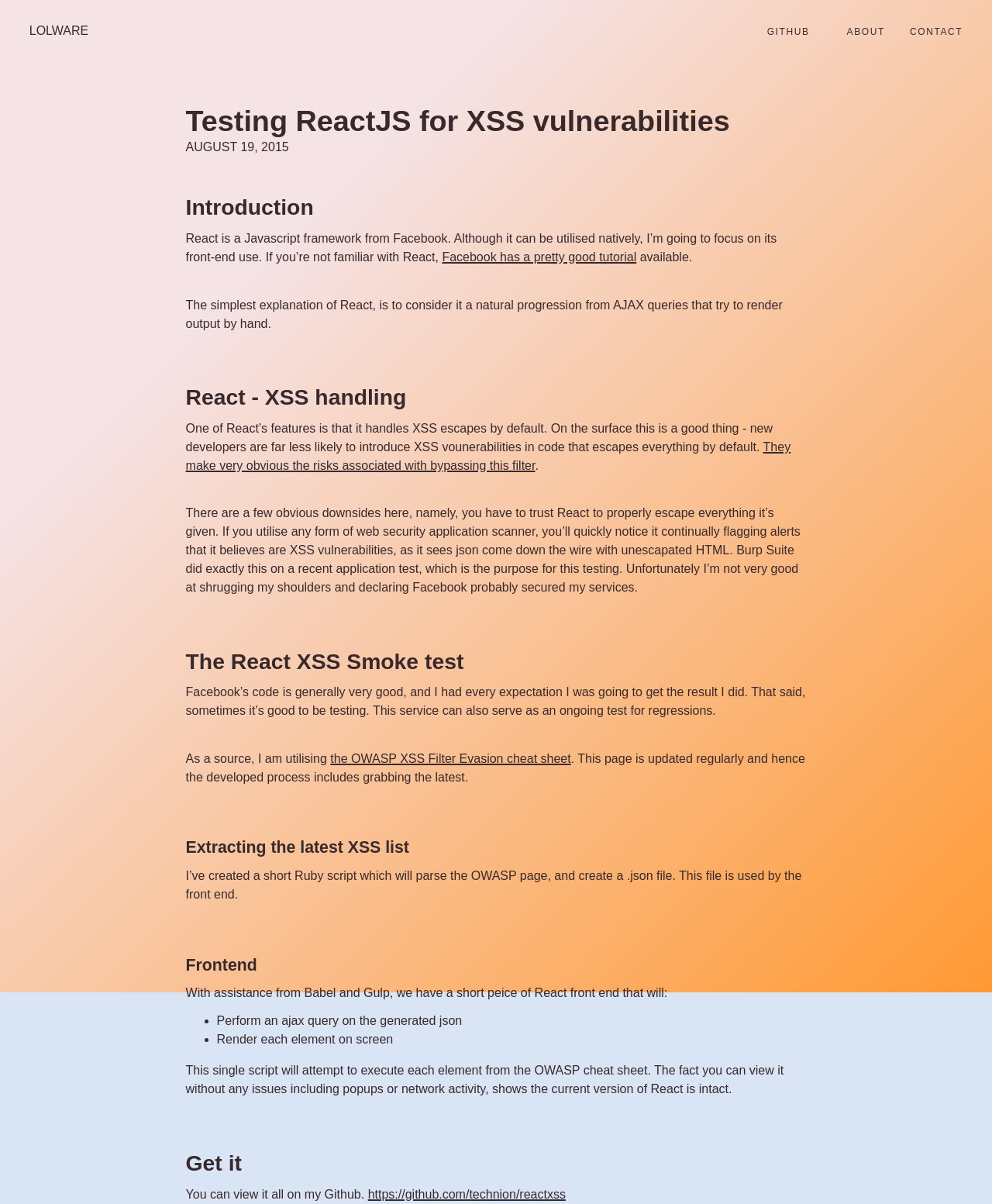Identify the bounding box coordinates of the area that should be clicked in order to complete the given instruction: "Visit the GITHUB page". The bounding box coordinates should be four float numbers between 0 and 1, i.e., [left, top, right, bottom].

[0.774, 0.021, 0.816, 0.032]